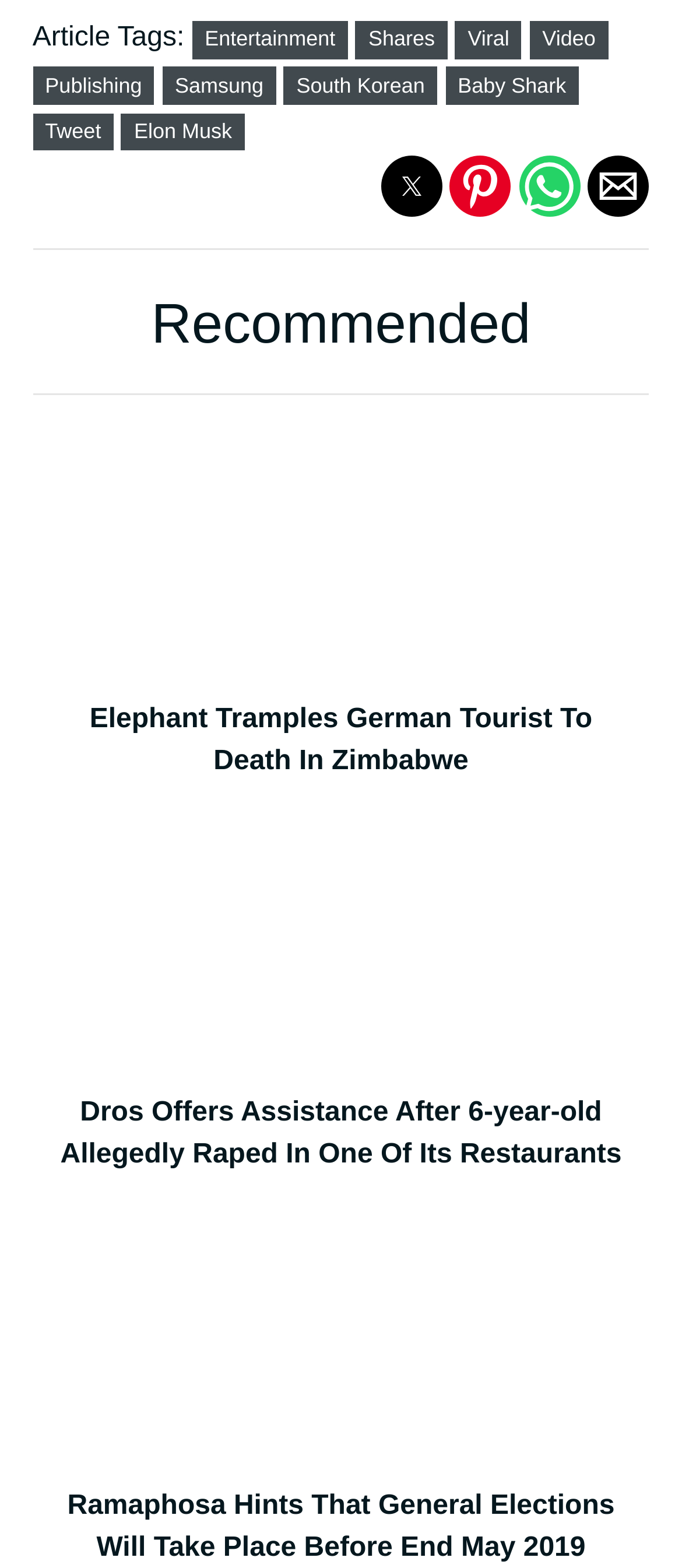Please give the bounding box coordinates of the area that should be clicked to fulfill the following instruction: "View article about Dros Offers Assistance". The coordinates should be in the format of four float numbers from 0 to 1, i.e., [left, top, right, bottom].

[0.048, 0.674, 0.952, 0.751]